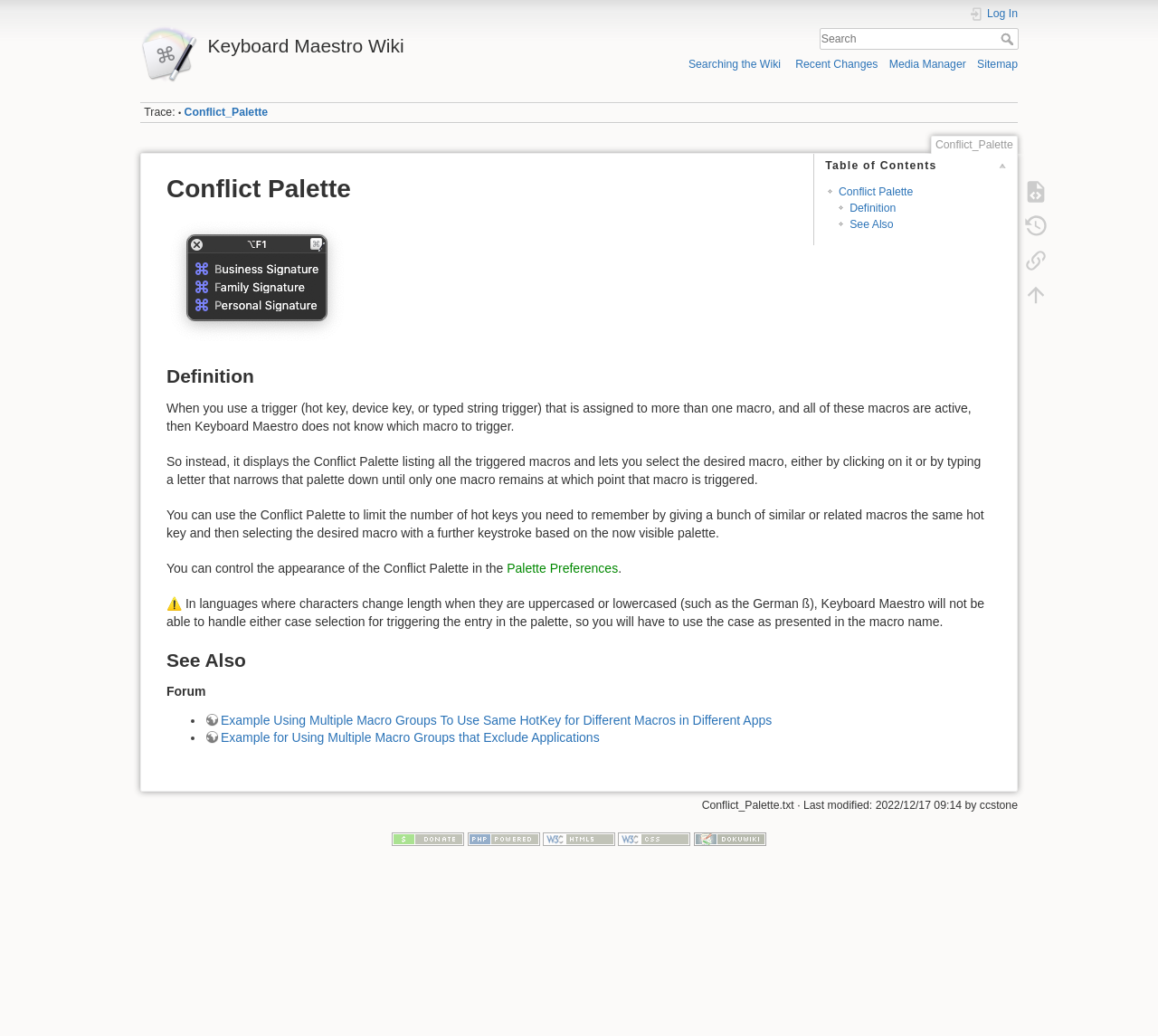Extract the main title from the webpage.

Keyboard Maestro Wiki